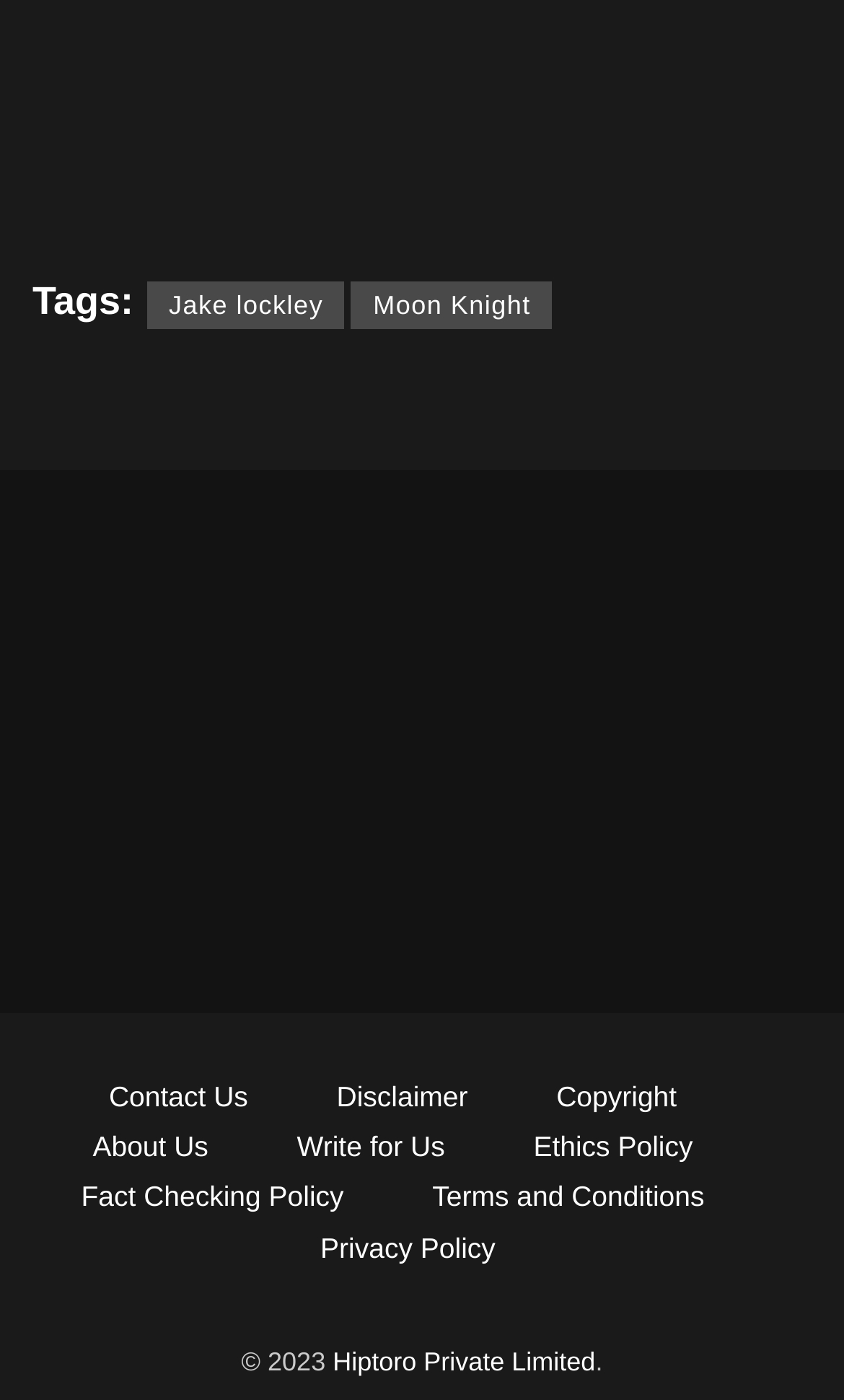Could you locate the bounding box coordinates for the section that should be clicked to accomplish this task: "Read the 'Disclaimer'".

[0.399, 0.771, 0.554, 0.794]